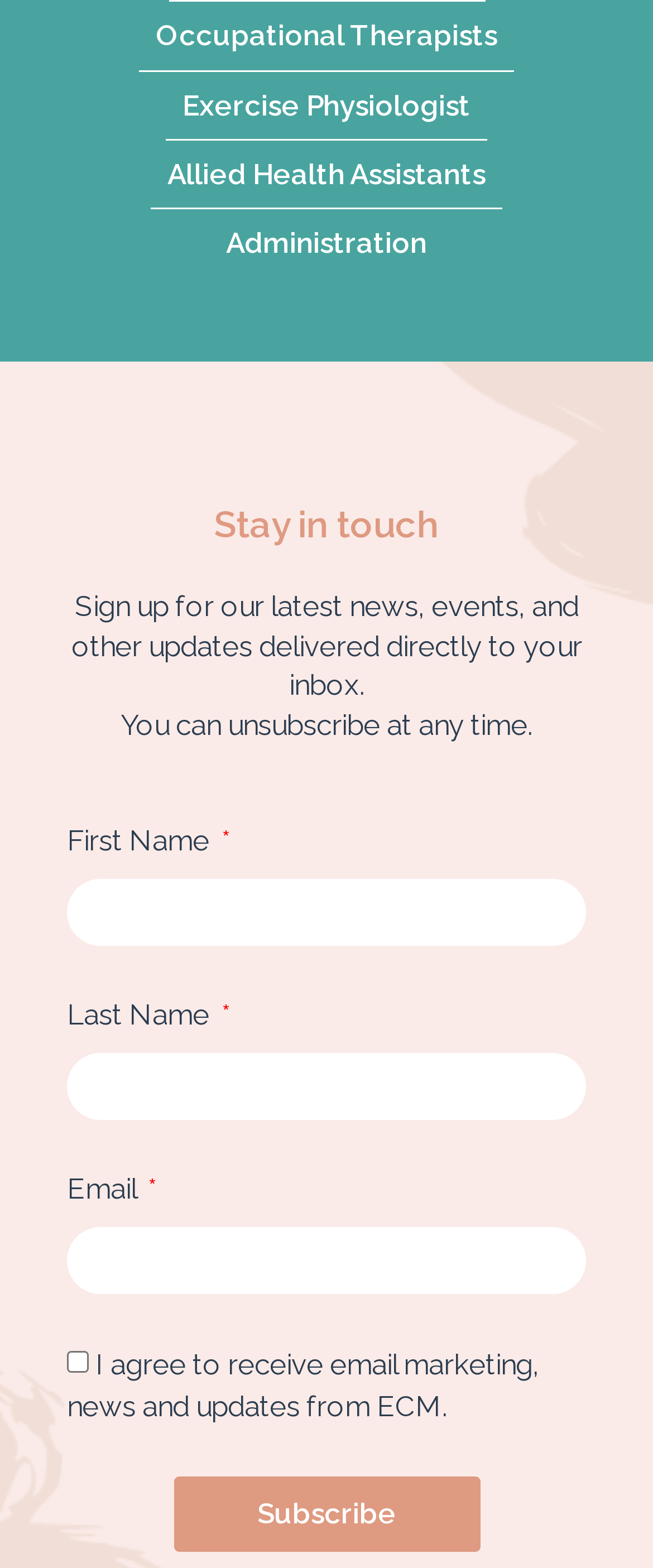Please identify the bounding box coordinates of where to click in order to follow the instruction: "Enter First Name".

[0.103, 0.561, 0.897, 0.603]